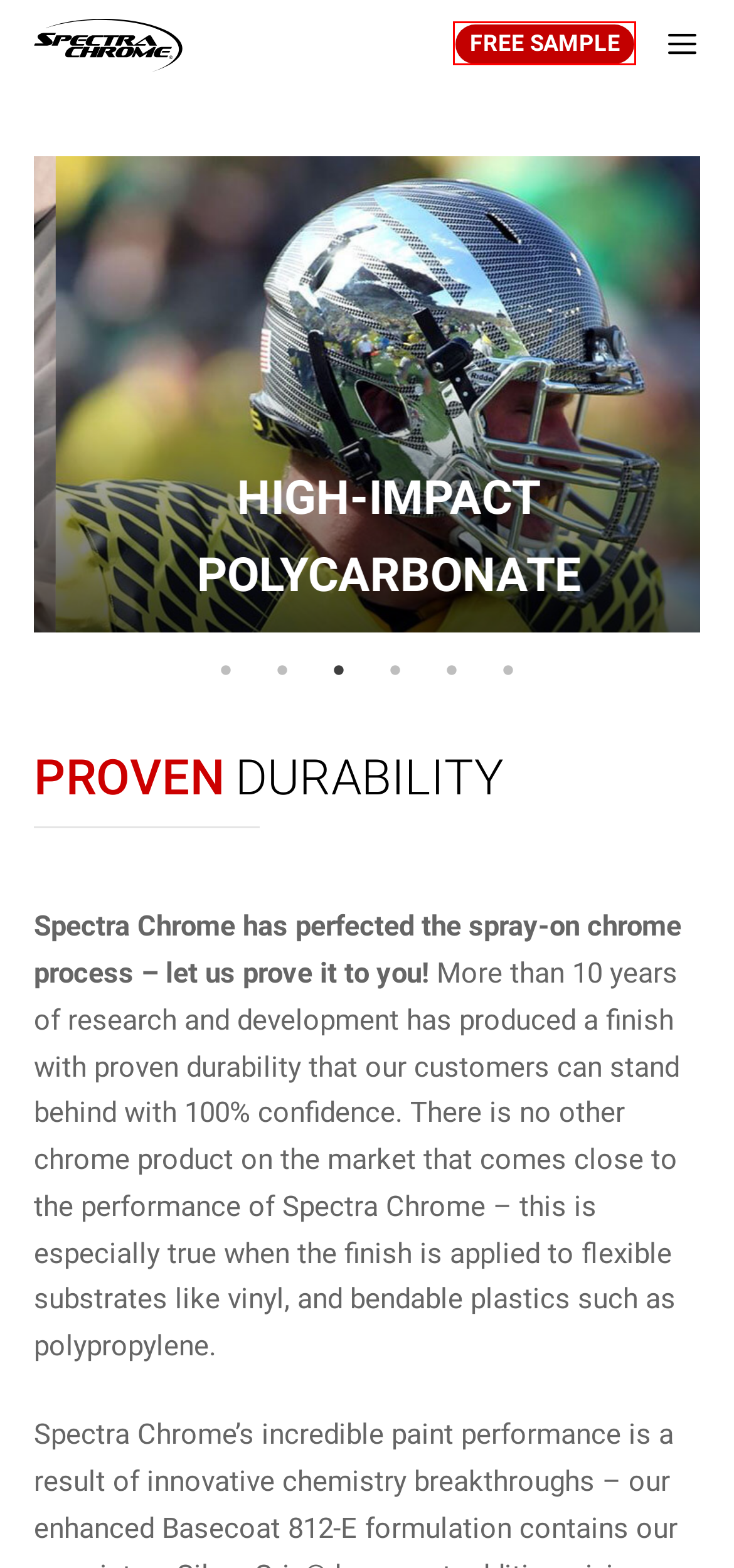View the screenshot of the webpage containing a red bounding box around a UI element. Select the most fitting webpage description for the new page shown after the element in the red bounding box is clicked. Here are the candidates:
A. Chemistry – Basecoat – Spectra Chrome
B. Terms & Conditions – Spectra Chrome
C. blog wip – Spectra Chrome
D. Request your FREE Sample – Spectra Chrome
E. Spectra Chrome – Advanced "Spray-On" Chrome Technology
F. Chemistry – Topcoat – Spectra Chrome
G. Privacy Policy – Spectra Chrome
H. Return Policy – Spectra Chrome

D